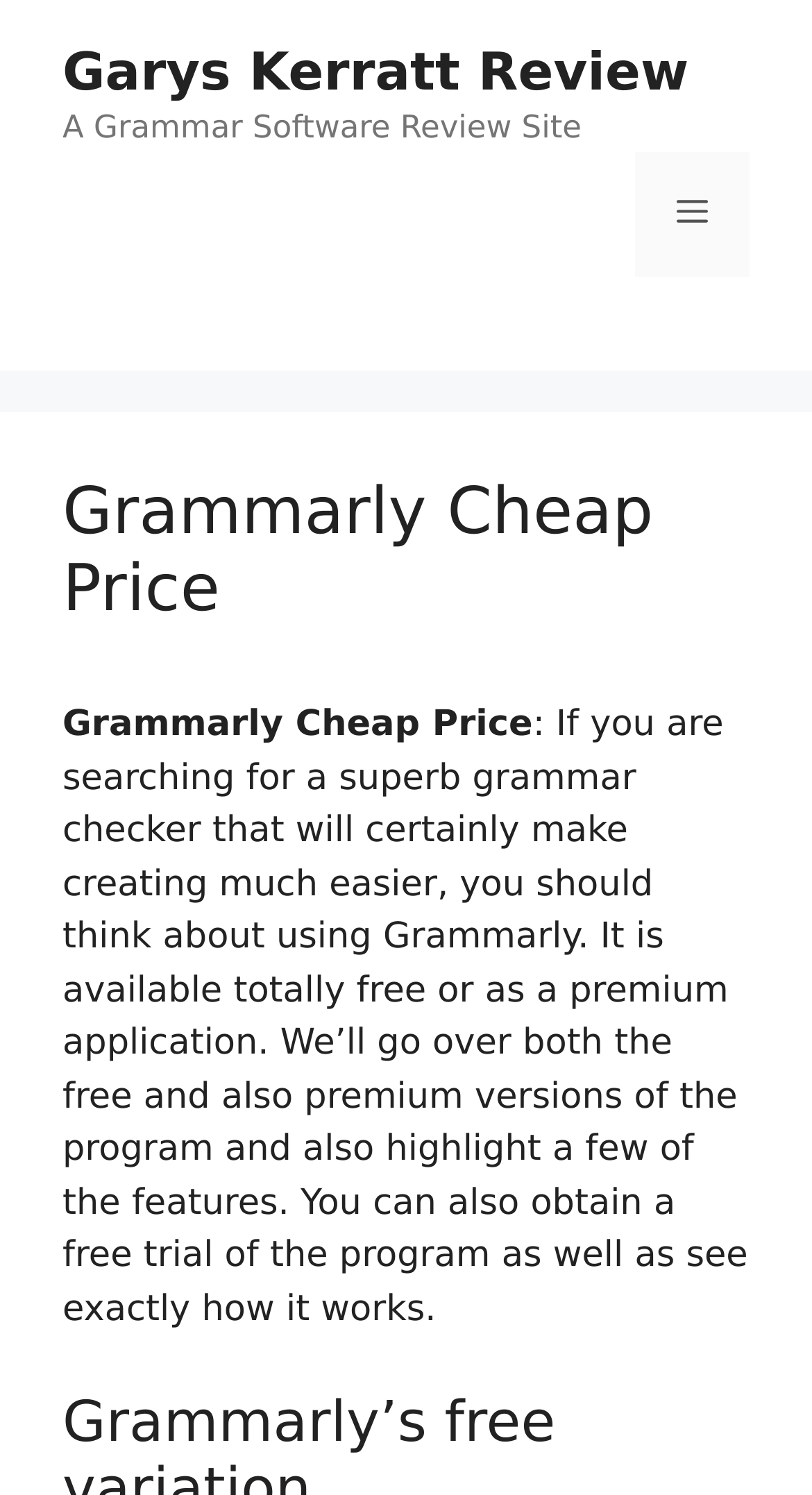Please give a one-word or short phrase response to the following question: 
What is the author's name mentioned on the banner?

Garys Kerratt